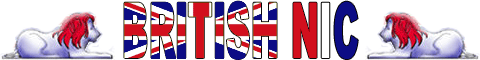What do the lion figures symbolize?
Using the image as a reference, deliver a detailed and thorough answer to the question.

The stylized lion figures flanking the text symbolize strength and heritage, further enhancing the British identity of the brand and representing its established presence in the UK domain market.